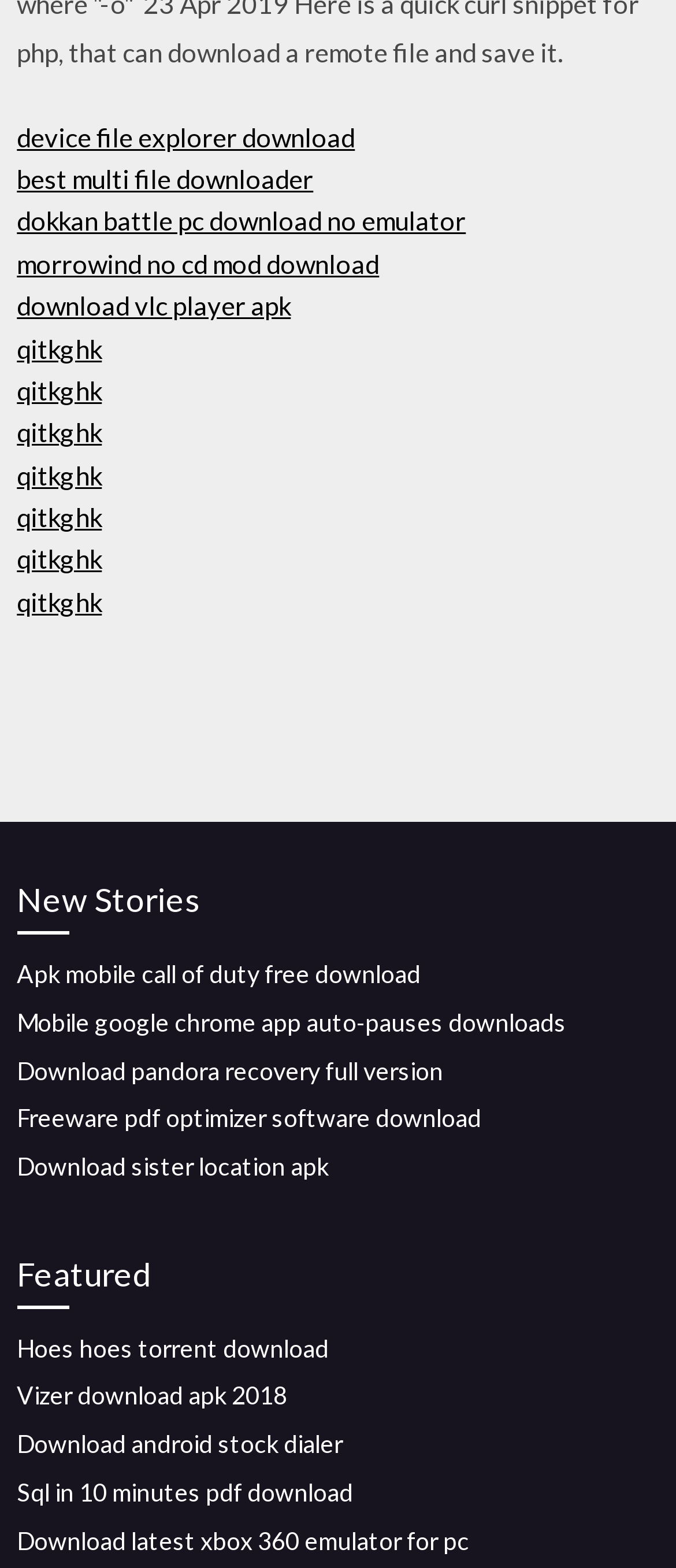Provide the bounding box coordinates of the HTML element this sentence describes: "Download pandora recovery full version".

[0.025, 0.673, 0.656, 0.692]